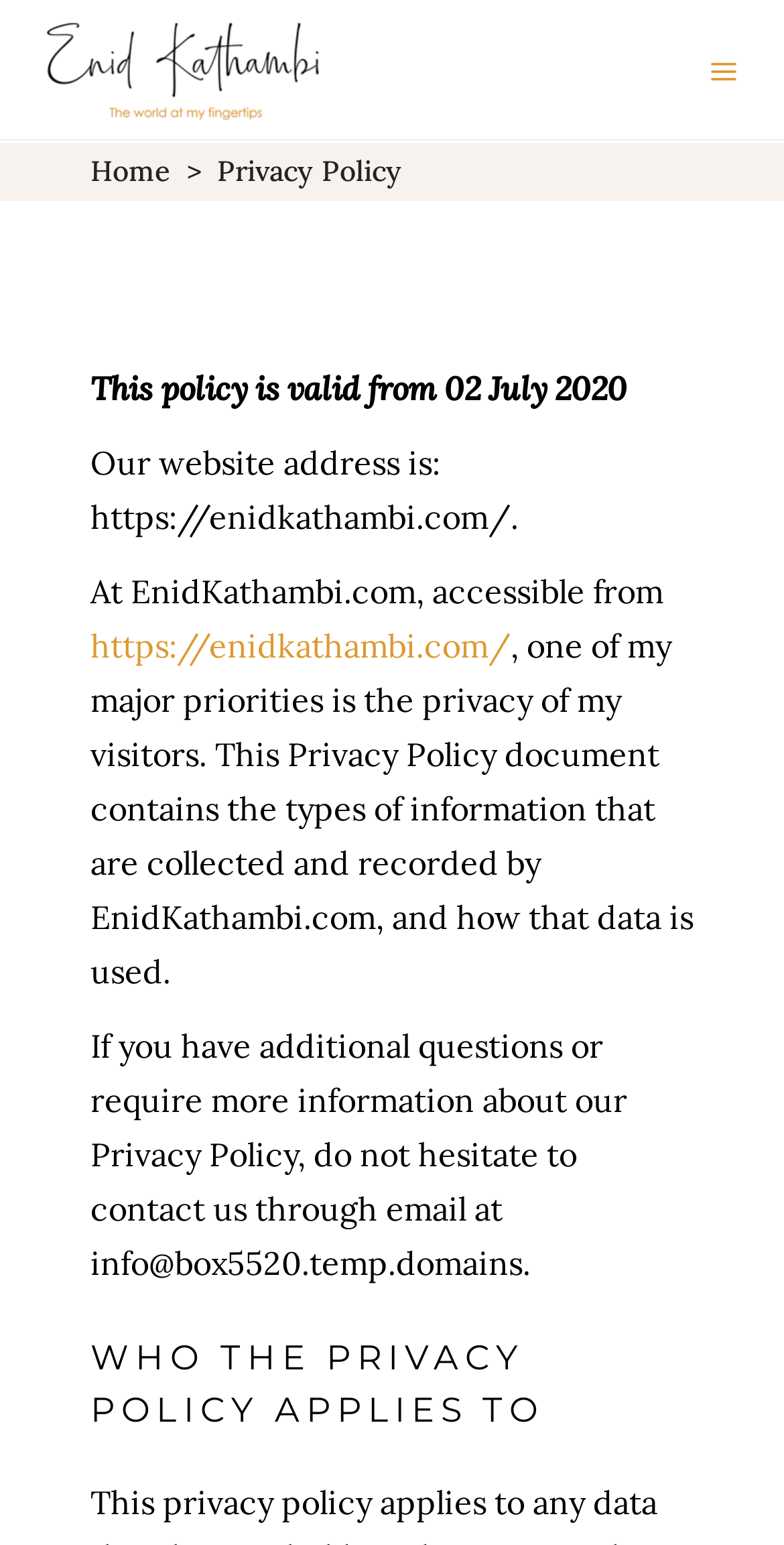When was this policy valid from?
Provide a short answer using one word or a brief phrase based on the image.

02 July 2020